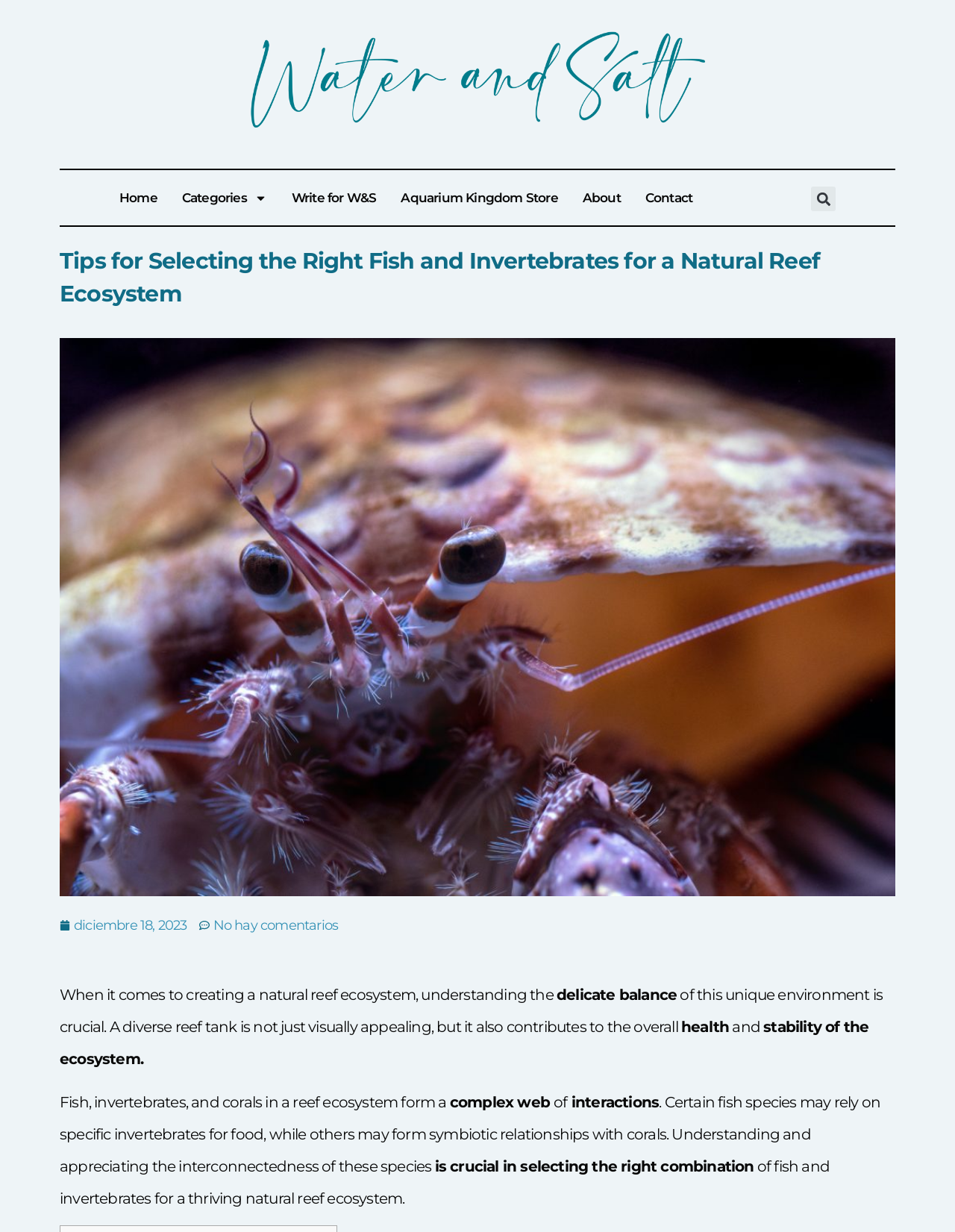What is the importance of appreciating the interconnectedness of species in a reef ecosystem?
Based on the visual, give a brief answer using one word or a short phrase.

Crucial in selecting the right combination